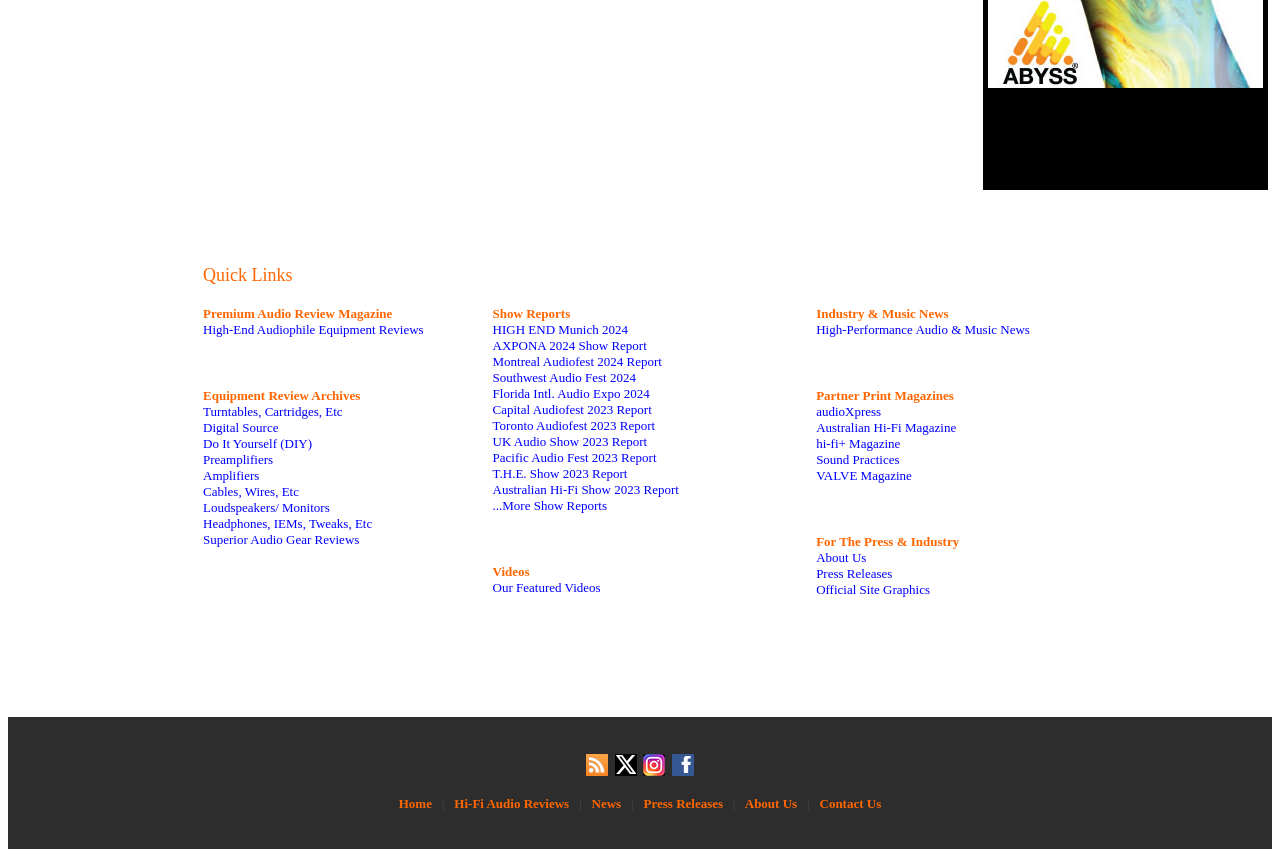Please identify the bounding box coordinates of the clickable region that I should interact with to perform the following instruction: "View HIGH END Munich 2024 show report". The coordinates should be expressed as four float numbers between 0 and 1, i.e., [left, top, right, bottom].

[0.385, 0.379, 0.491, 0.397]